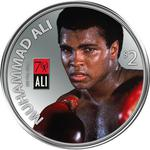From the details in the image, provide a thorough response to the question: What is the color of the emblem on the coin?

The caption describes the emblem on the coin as 'bold red', which indicates that the emblem is of red color and is prominently displayed alongside the inscription 'MUHAMMAD ALI'.